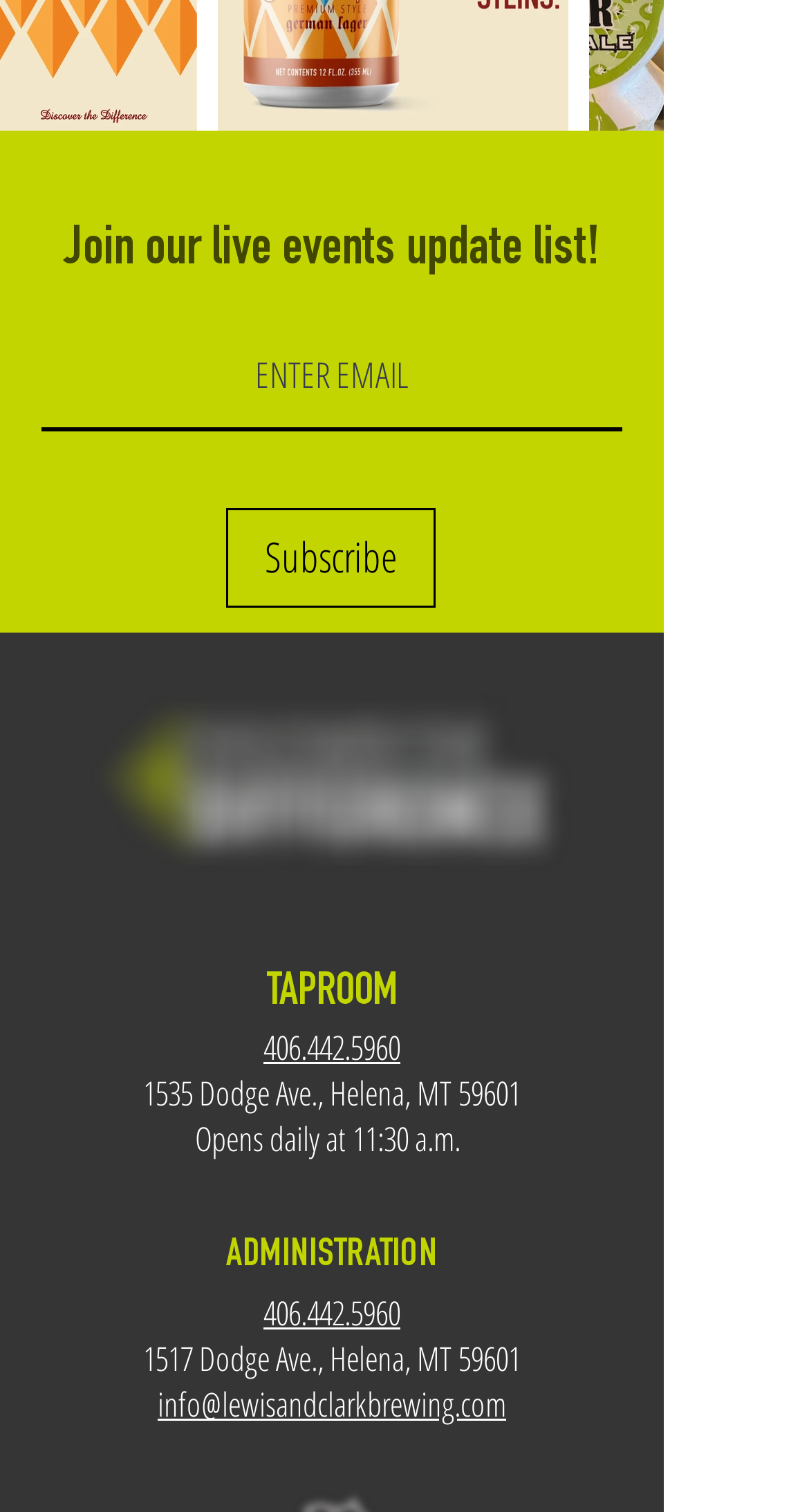Based on the provided description, "406.442.5960", find the bounding box of the corresponding UI element in the screenshot.

[0.326, 0.853, 0.495, 0.883]